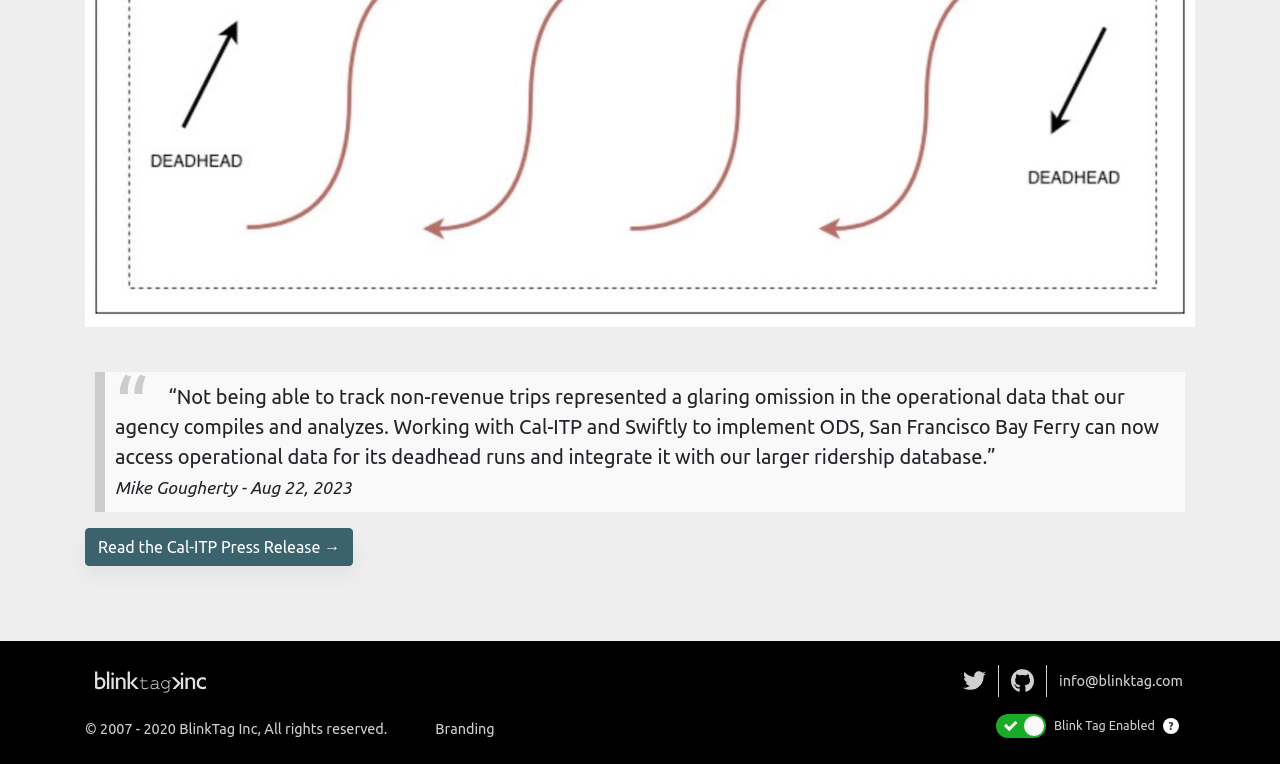Determine the bounding box of the UI element mentioned here: "parent_node: info@blinktag.com title="BlinkTagInc on Github"". The coordinates must be in the format [left, top, right, bottom] with values ranging from 0 to 1.

[0.78, 0.871, 0.818, 0.913]